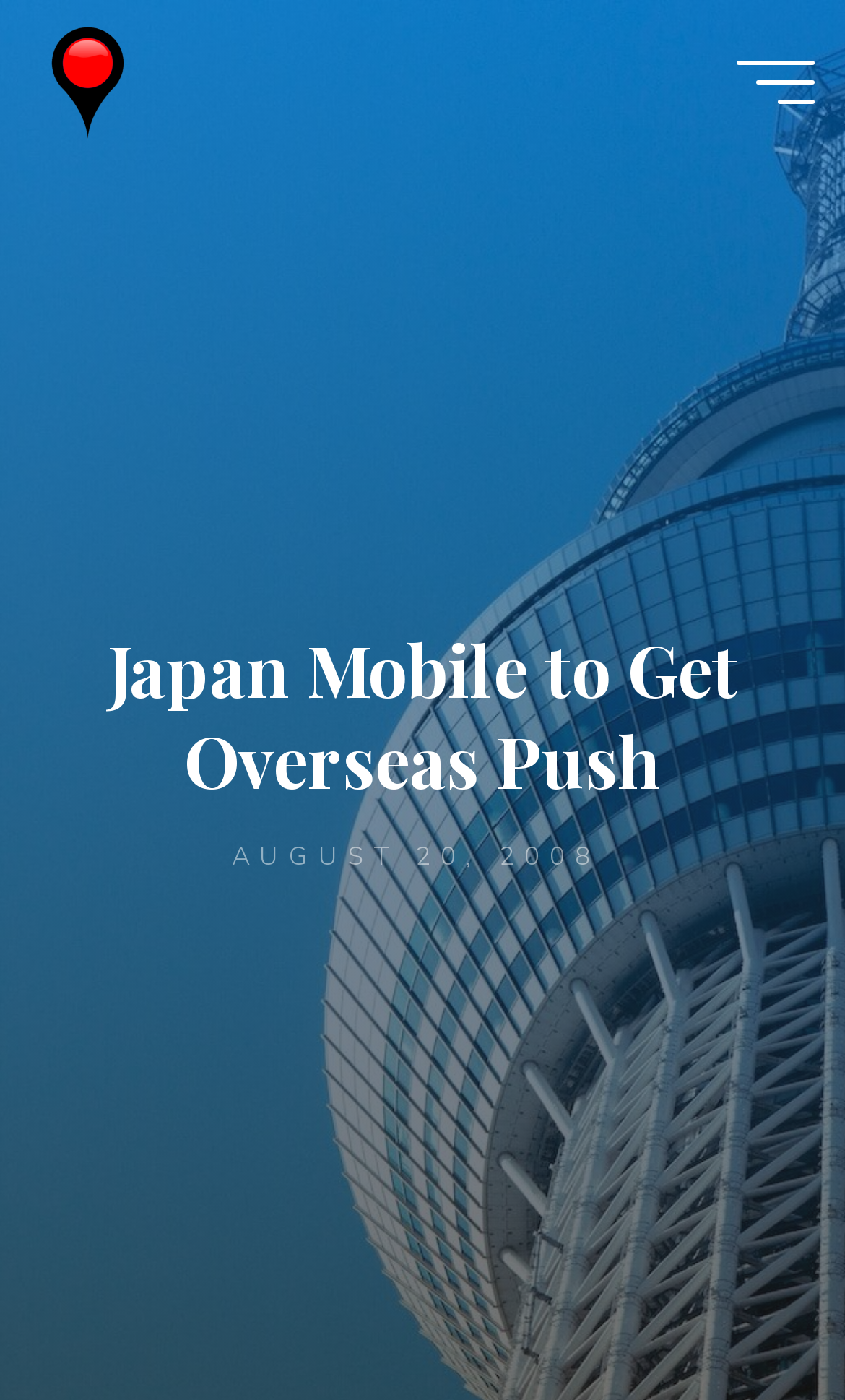Refer to the element description Wireless Watch Japan and identify the corresponding bounding box in the screenshot. Format the coordinates as (top-left x, top-left y, bottom-right x, bottom-right y) with values in the range of 0 to 1.

[0.19, 0.063, 0.404, 0.259]